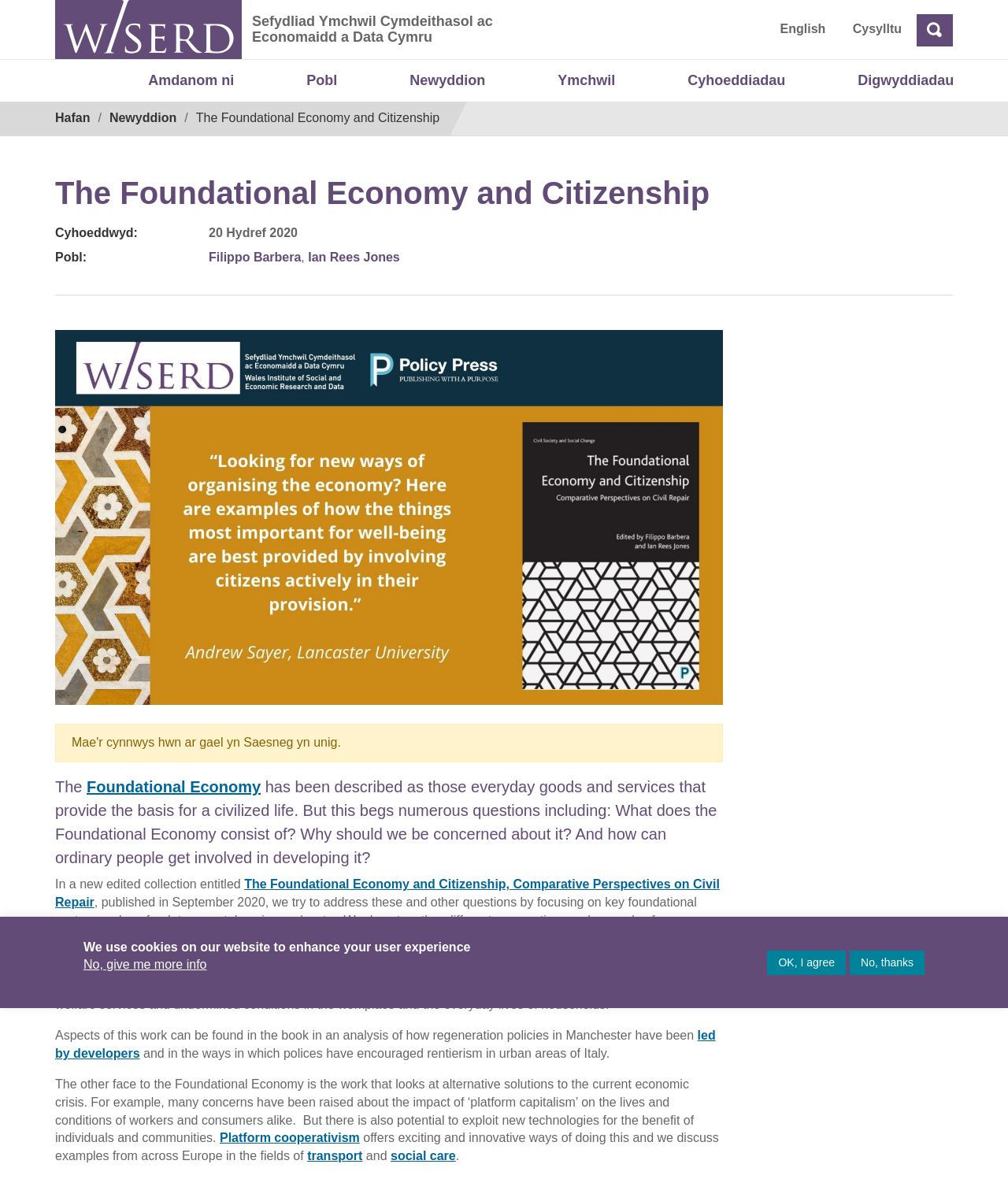What is the date of publication of the book?
Using the details shown in the screenshot, provide a comprehensive answer to the question.

I found the answer by looking at the text 'published in September 2020' which is located near the heading 'The Foundational Economy and Citizenship'.